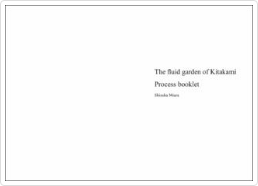What is the dominant color of the booklet's design?
Please respond to the question with a detailed and thorough explanation.

The dominant color of the booklet's design is white, which is evident from the minimalistic design of the cover. The title and subtitle are positioned elegantly on a predominantly white background, giving the booklet a clean and simple look.